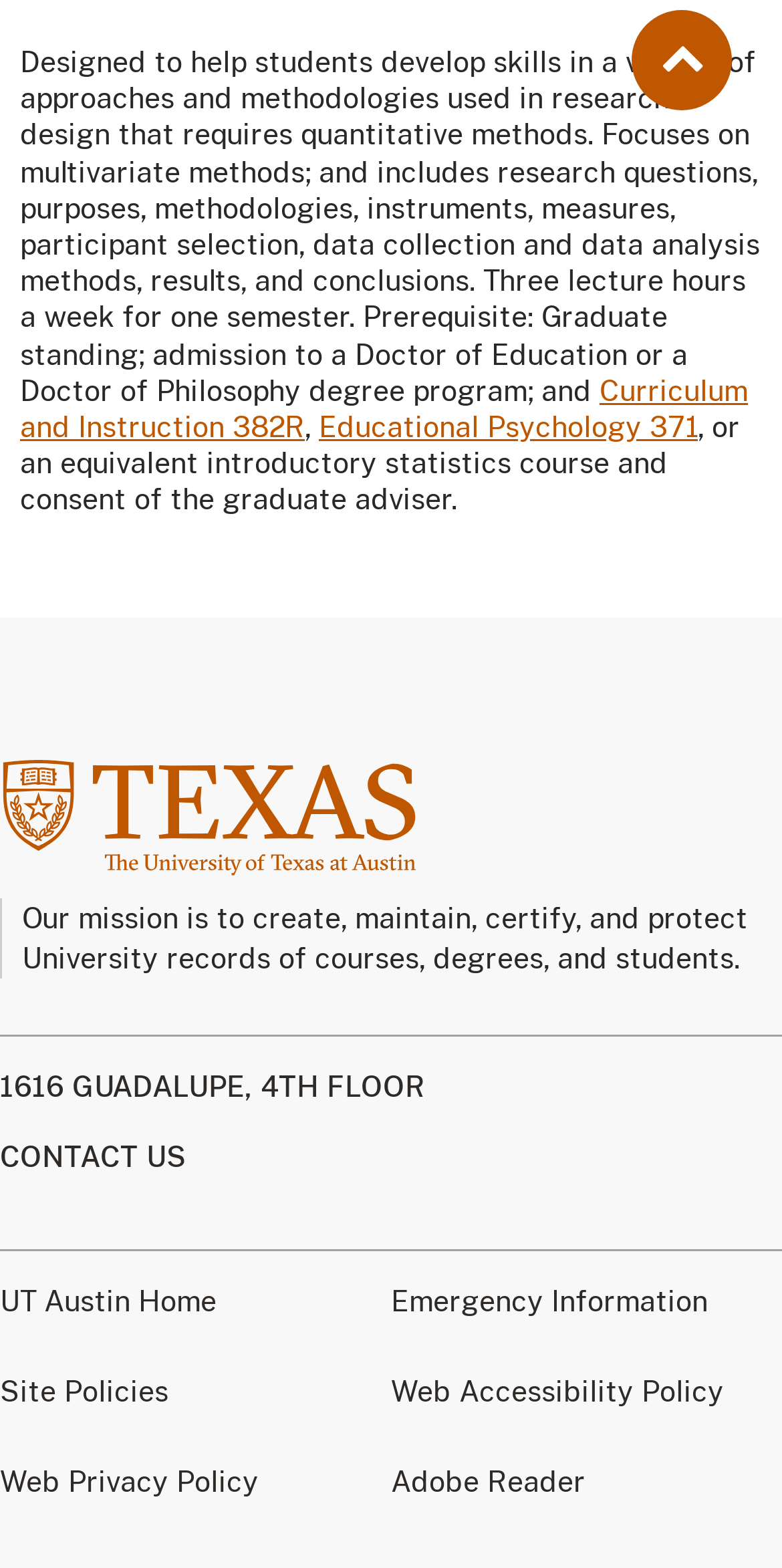Provide a brief response using a word or short phrase to this question:
What is the university's mission?

Create, maintain, certify, protect records